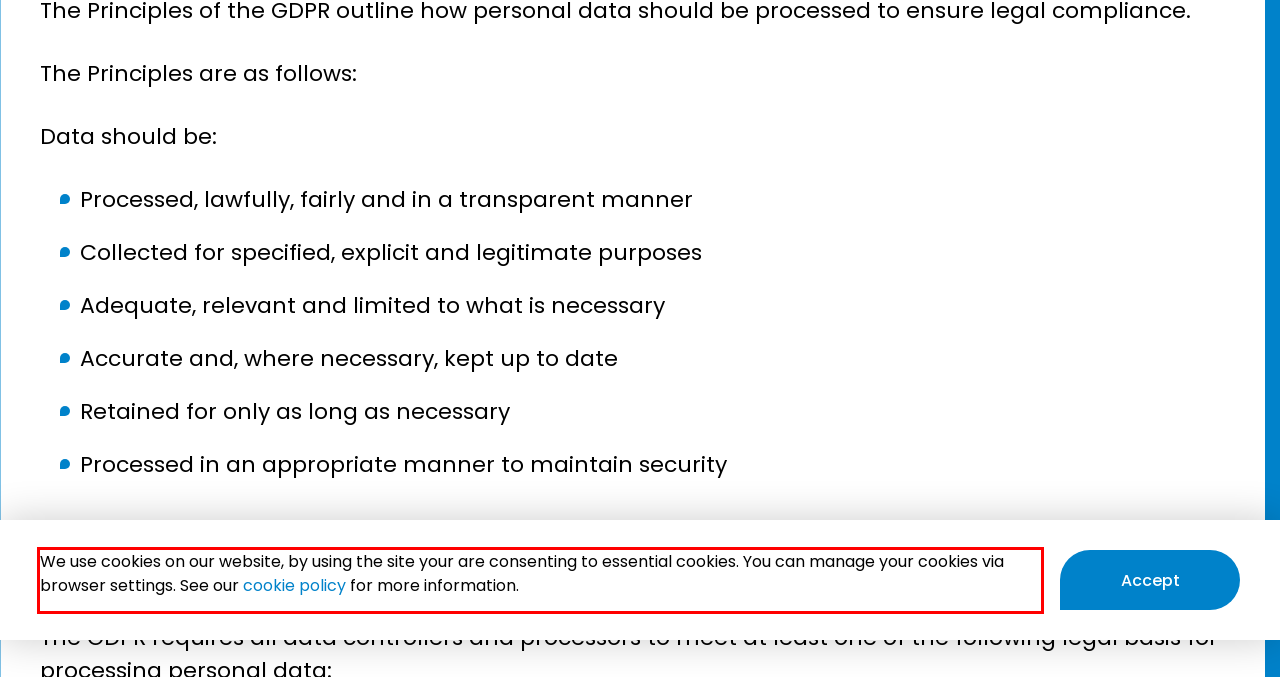Given a webpage screenshot, locate the red bounding box and extract the text content found inside it.

We use cookies on our website, by using the site your are consenting to essential cookies. You can manage your cookies via browser settings. See our cookie policy for more information.